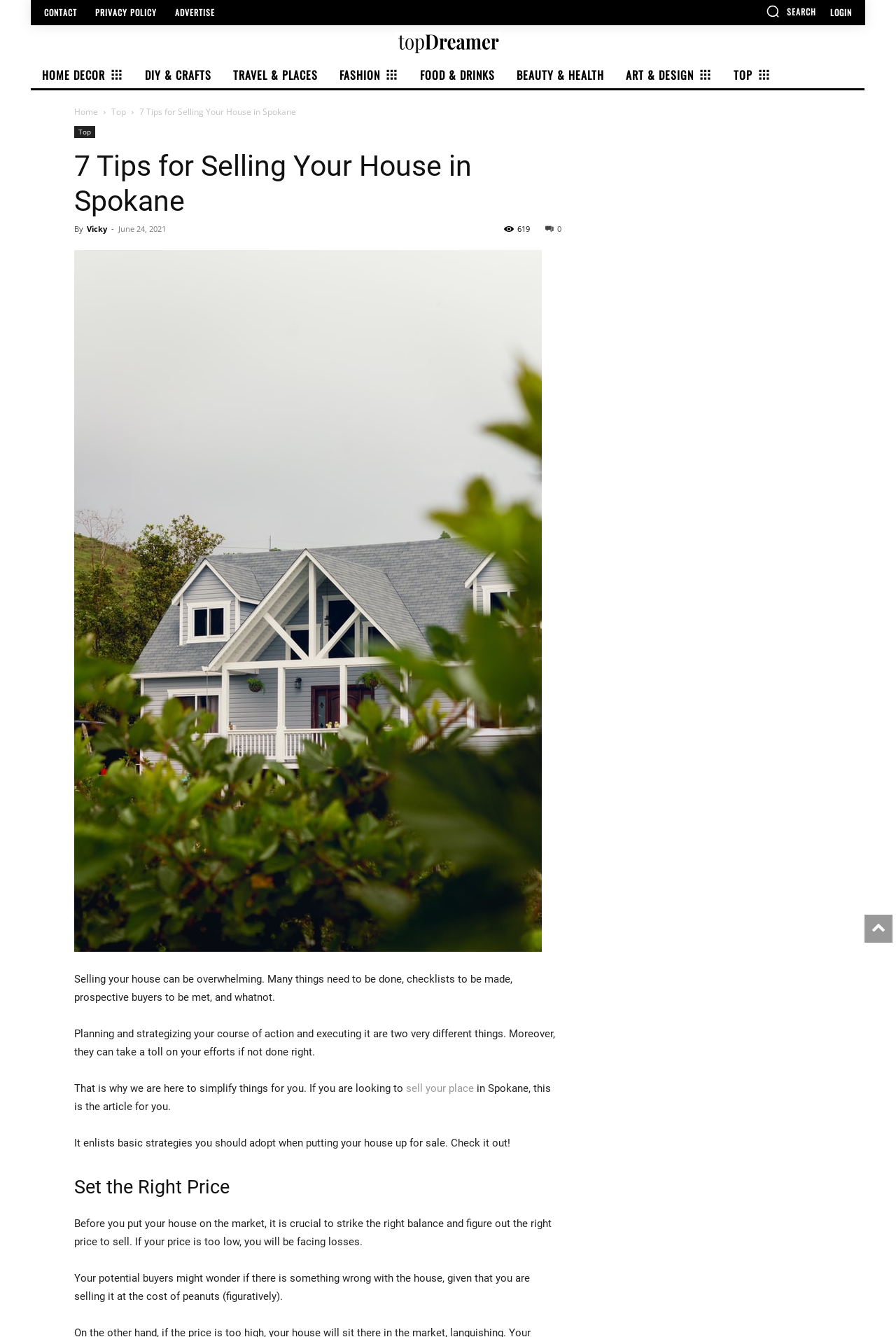Kindly provide the bounding box coordinates of the section you need to click on to fulfill the given instruction: "Search for something".

[0.855, 0.003, 0.911, 0.014]